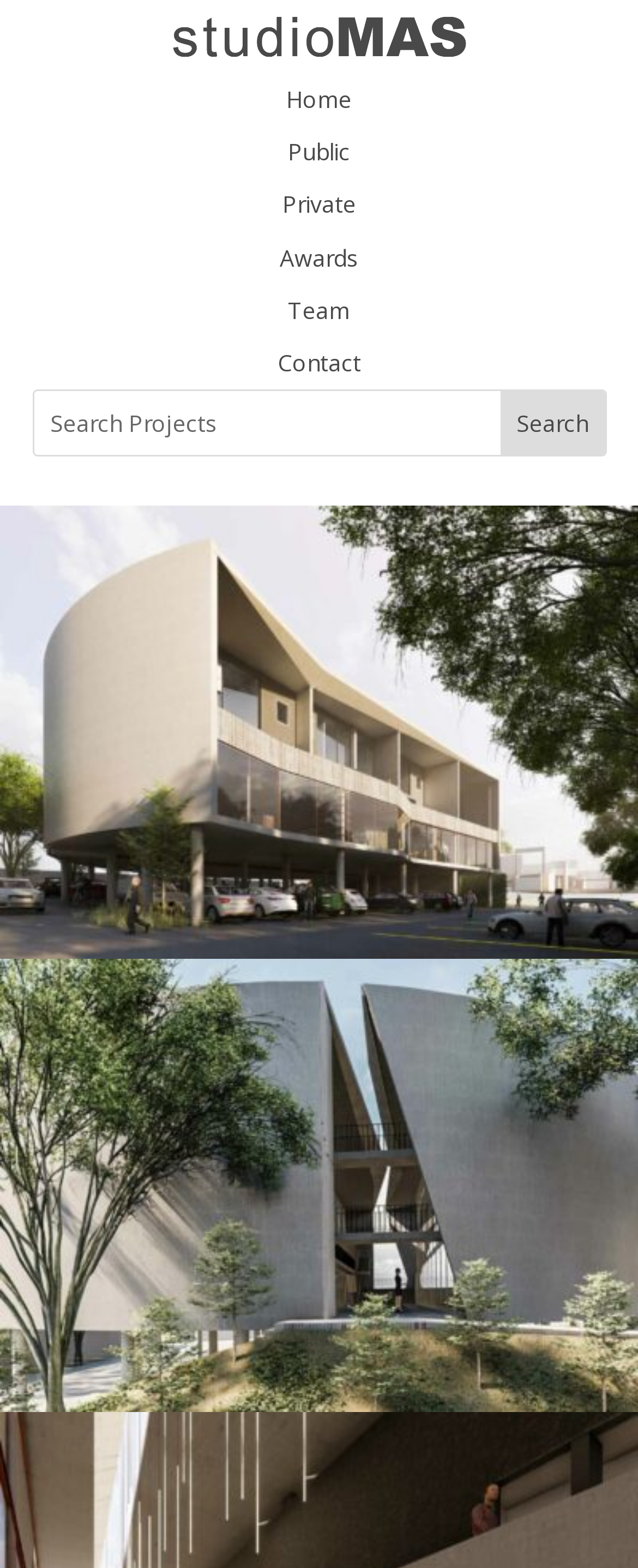Determine the bounding box coordinates of the element's region needed to click to follow the instruction: "contact us". Provide these coordinates as four float numbers between 0 and 1, formatted as [left, top, right, bottom].

[0.0, 0.215, 1.0, 0.248]